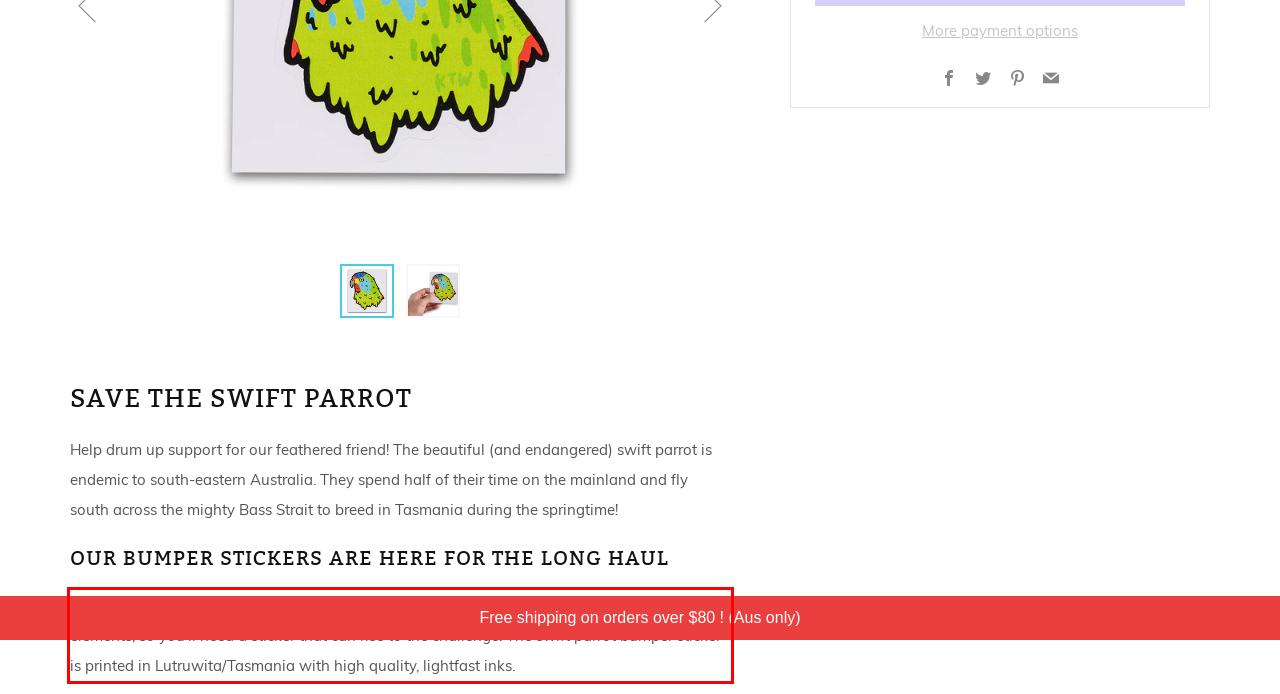Within the screenshot of the webpage, locate the red bounding box and use OCR to identify and provide the text content inside it.

Our stickers are designed to die hard. Bumper stickers are under a lot of stress from the elements, so you’ll need a sticker that can rise to the challenge. The swift parrot bumper sticker is printed in Lutruwita/Tasmania with high quality, lightfast inks.